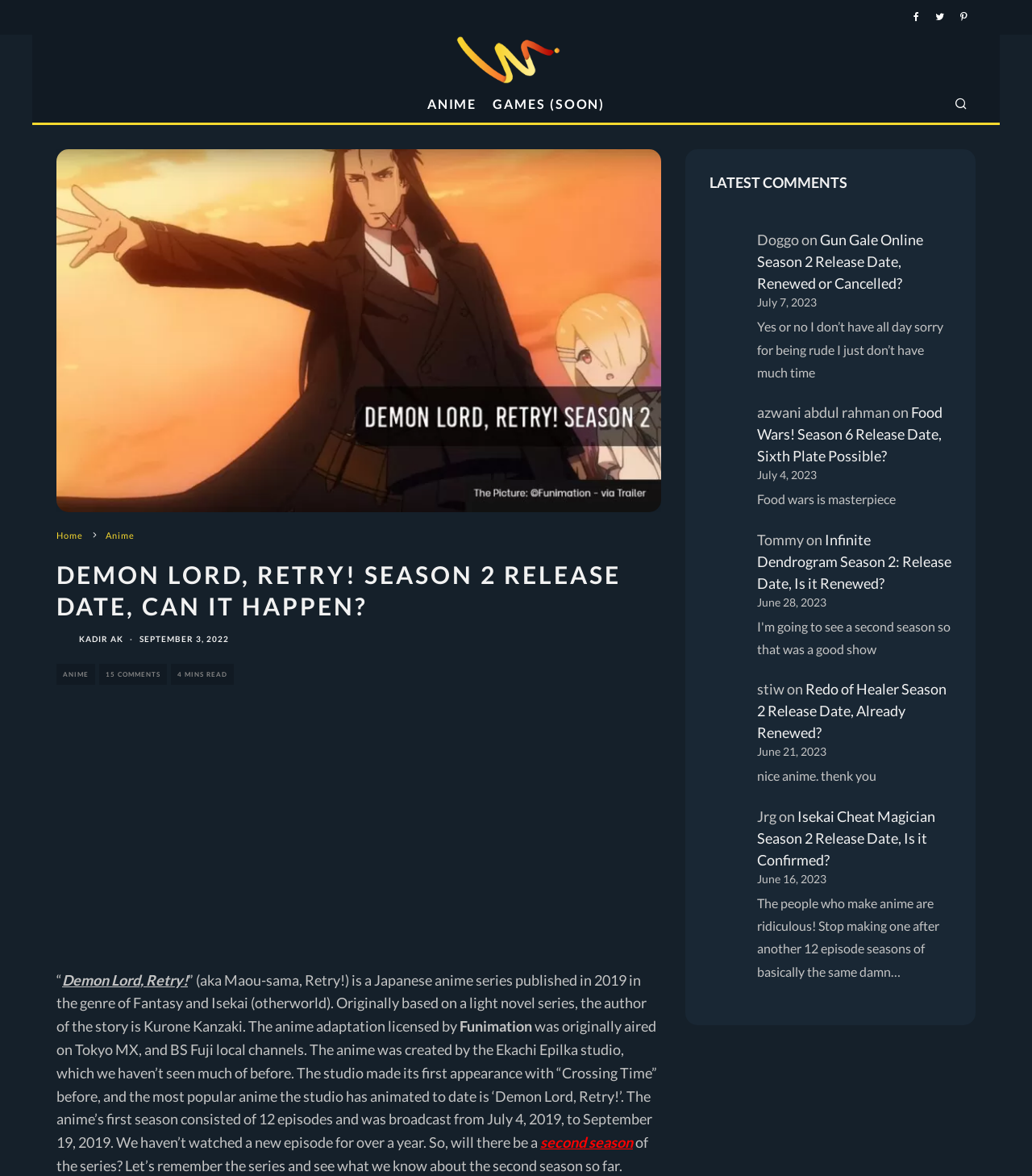Please identify the bounding box coordinates of the element on the webpage that should be clicked to follow this instruction: "Click on the 'Infinite Dendrogram Season 2' link". The bounding box coordinates should be given as four float numbers between 0 and 1, formatted as [left, top, right, bottom].

[0.733, 0.451, 0.921, 0.503]